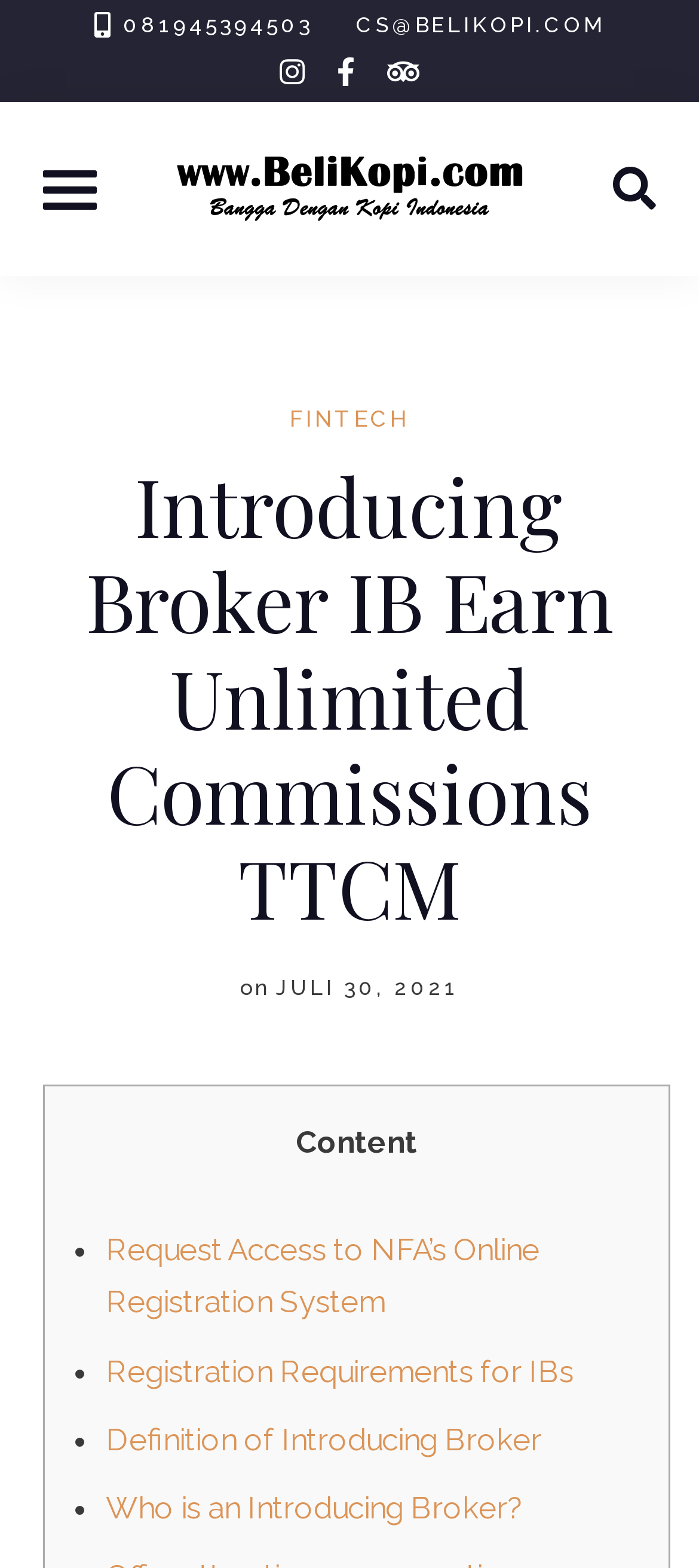Please determine the bounding box coordinates of the section I need to click to accomplish this instruction: "Visit the instagram page".

[0.4, 0.035, 0.436, 0.057]